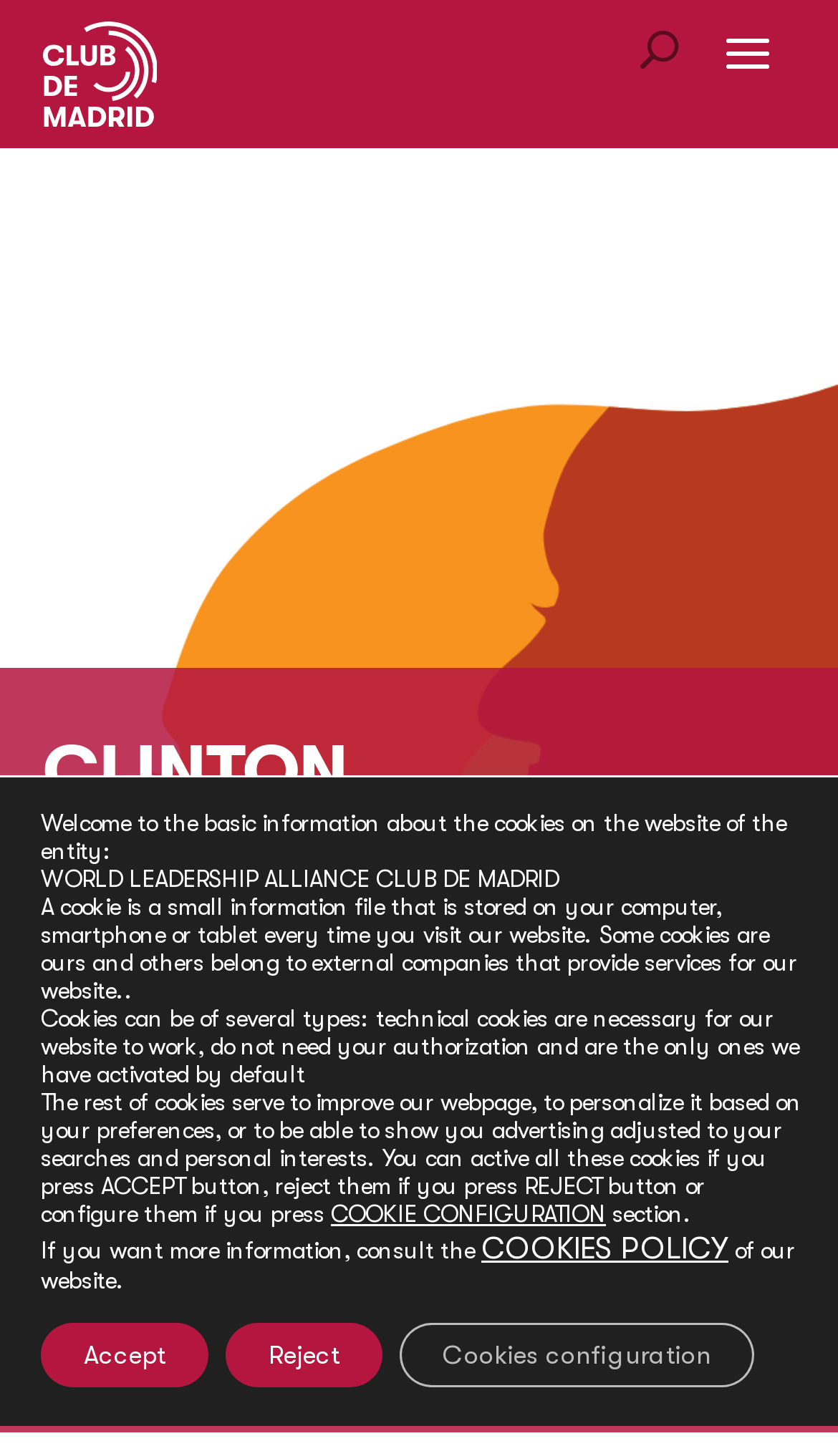Based on what you see in the screenshot, provide a thorough answer to this question: What is the name of the entity that owns the website?

I found the name of the entity that owns the website by reading the static text elements in the GDPR Cookie Banner section, which says 'WORLD LEADERSHIP ALLIANCE CLUB DE MADRID'.